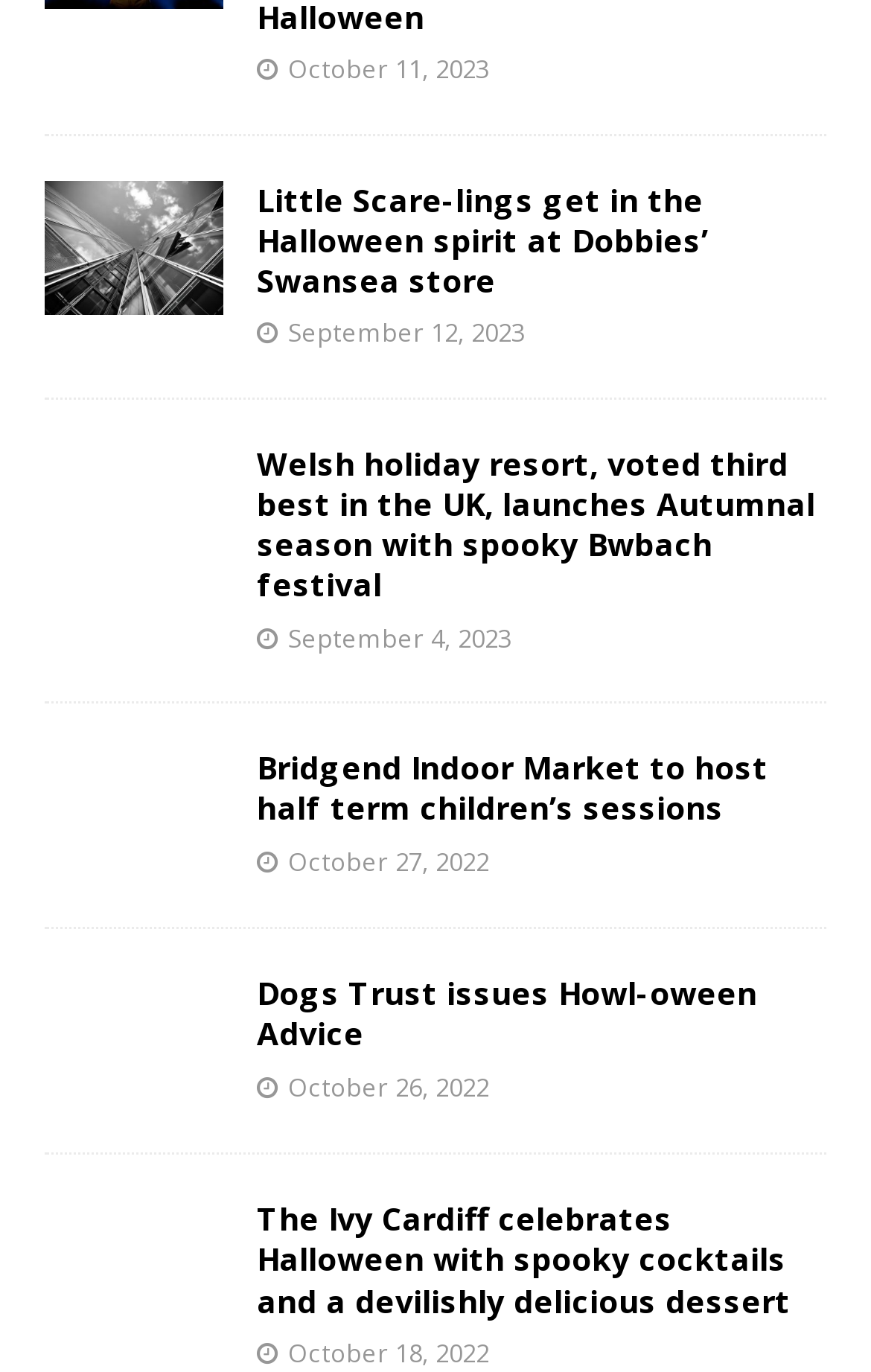Highlight the bounding box coordinates of the element you need to click to perform the following instruction: "View news about Little Scare-lings getting in the Halloween spirit."

[0.295, 0.13, 0.813, 0.22]